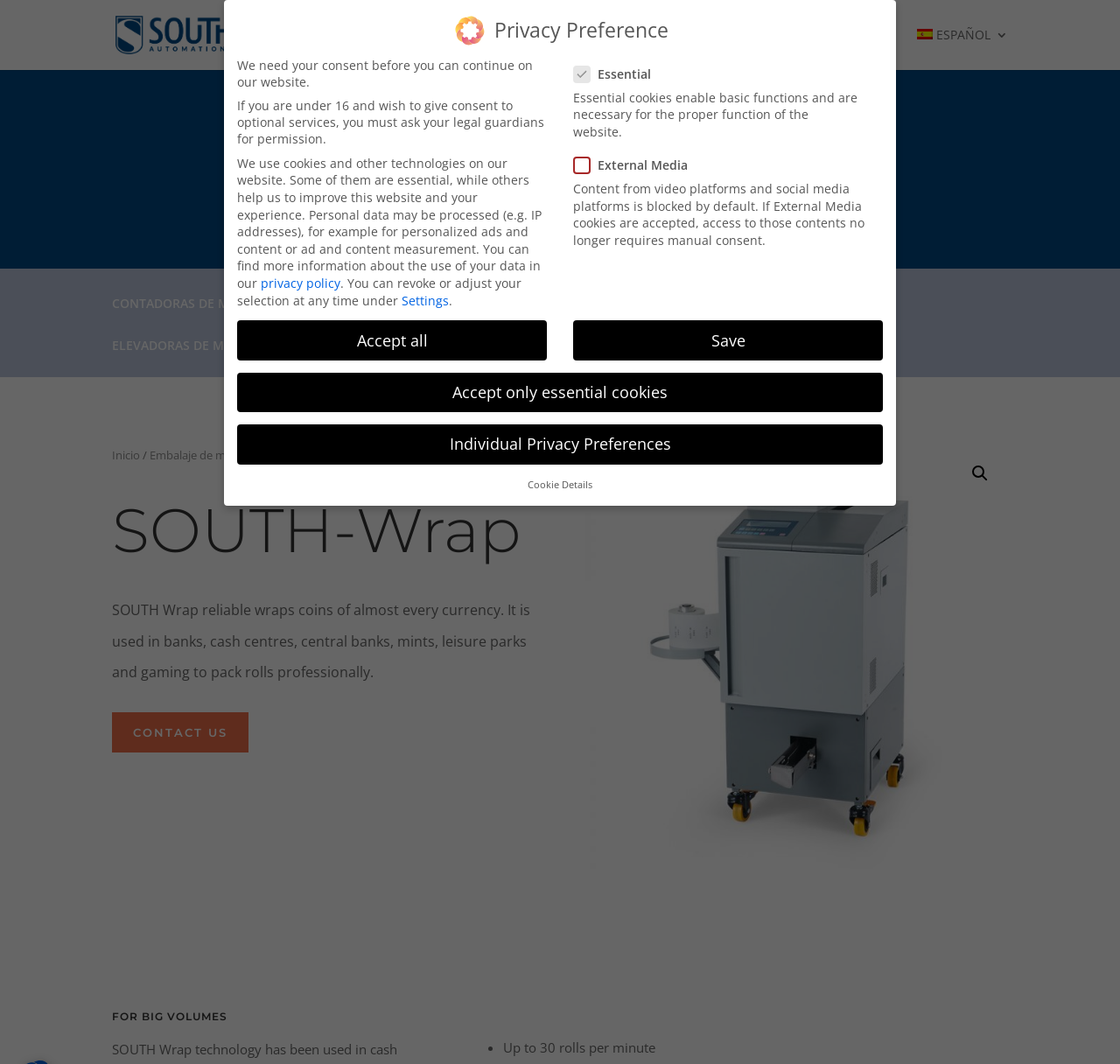Explain in detail what you observe on this webpage.

This webpage is about SOUTH-Wrap, a professional coin wrapping machine. At the top, there is a logo and a navigation menu with links to different sections of the website, including "Sobre SOUTH", "Productos", "Servicio", "Noticias", "Contacto", and "Empleos". Below the navigation menu, there is a heading that reads "PRODUCTS" and a subheading that says "Coin wrapper".

The main content of the page is divided into sections. The first section describes the SOUTH-Wrap machine, stating that it is used in banks, cash centers, central banks, mints, entertainment parks, and gaming to pack rolls professionally. There are also links to different types of coin-related products, such as coin counters, totalizers, classifiers, and elevators.

Below this section, there is a breadcrumb navigation menu that shows the current page's location in the website's hierarchy. The breadcrumb menu is followed by a heading that reads "SOUTH-Wrap" and a paragraph of text that provides more information about the machine.

Further down the page, there is a section with a heading that reads "FOR BIG VOLUMES" and a list marker that indicates a bullet point. The bullet point describes the machine's capacity, stating that it can wrap up to 30 rolls per minute.

At the bottom of the page, there is a section related to privacy preferences, which includes a message about the use of cookies and other technologies on the website. There are also buttons to accept or decline certain types of cookies, as well as links to the website's privacy policy and settings.

Throughout the page, there are various images, including a logo and a picture of the SOUTH-Wrap machine. There are also several links to other pages on the website, including a contact page and a page about the company.